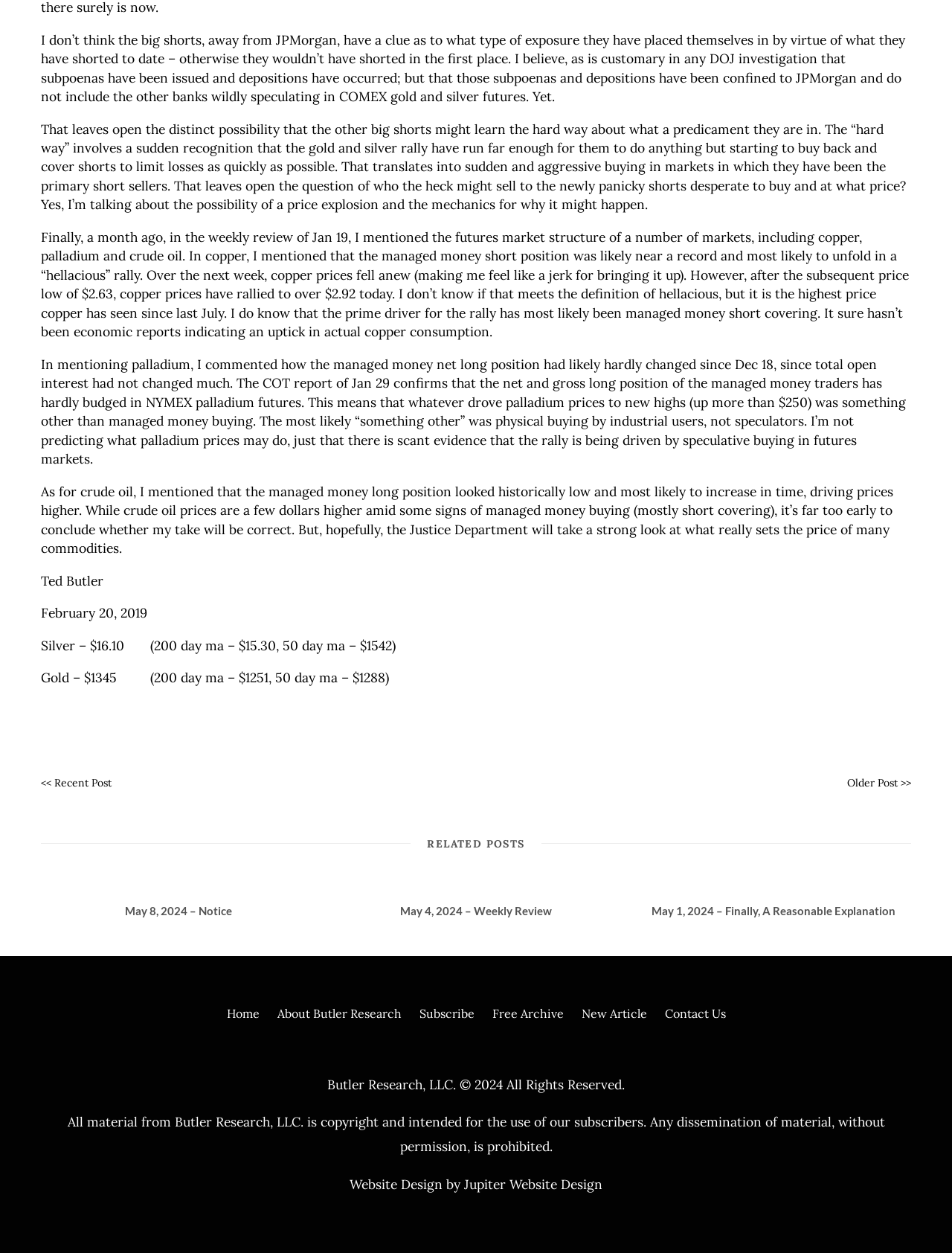Based on the description "May 8, 2024 – Notice", find the bounding box of the specified UI element.

[0.131, 0.721, 0.244, 0.732]